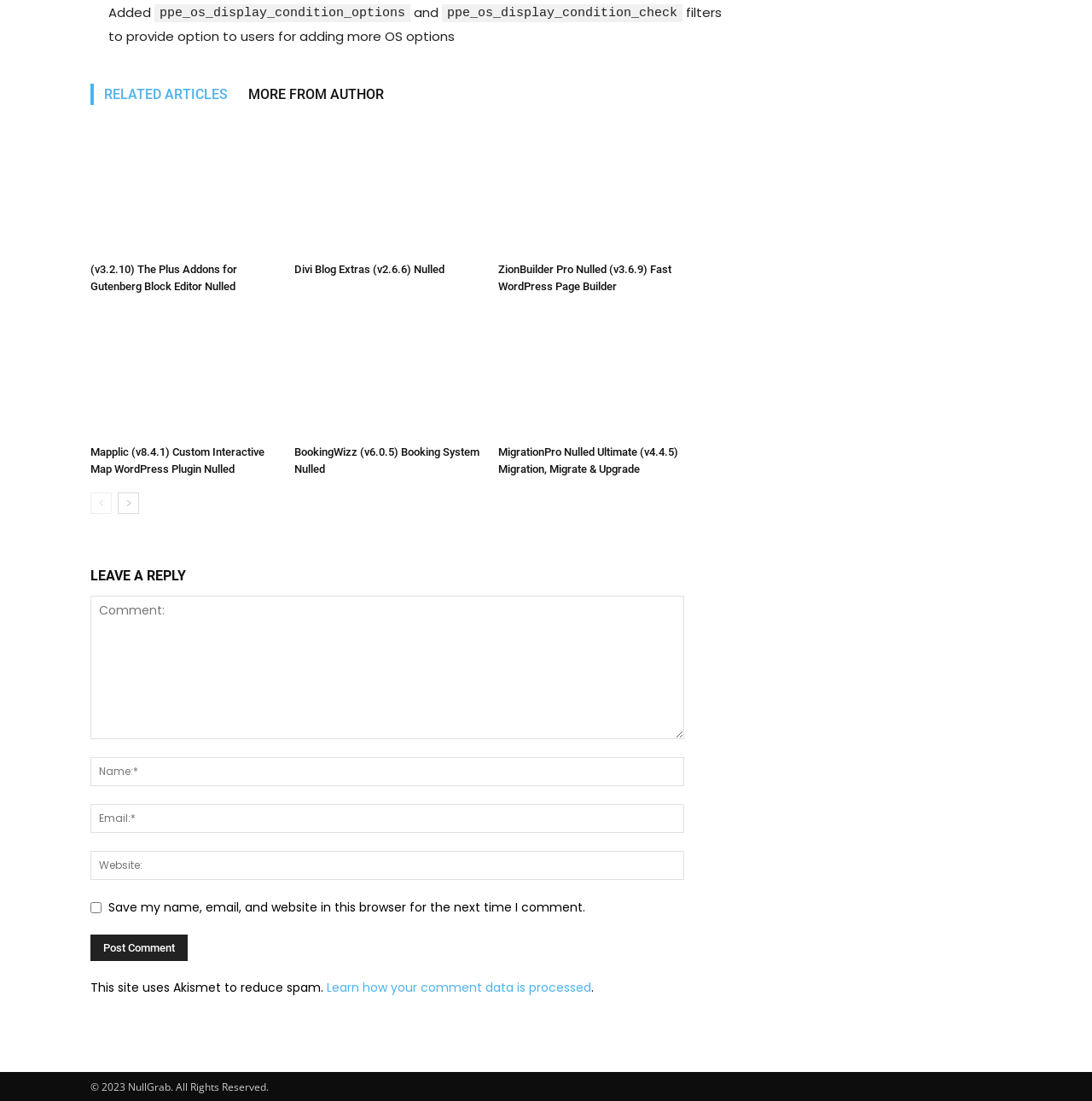Determine the coordinates of the bounding box for the clickable area needed to execute this instruction: "Click on the 'Holistic SEO' link".

None